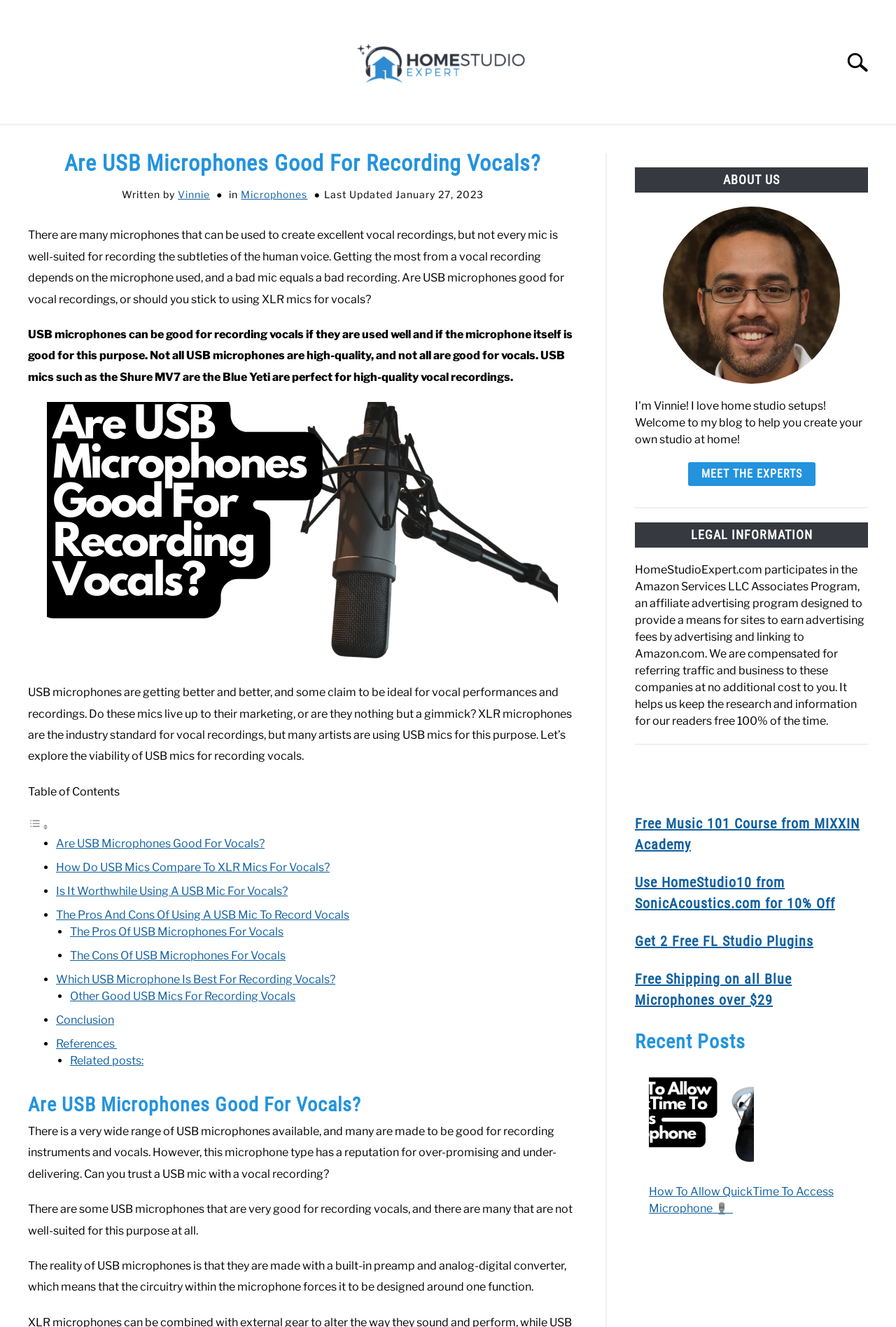Explain the features and main sections of the webpage comprehensively.

This webpage is about "Are USB Microphones Good For Recording Vocals?" and is part of the Home Studio Expert website. At the top, there is a navigation menu with links to different sections of the website, including "PHOTOGRAPHY STUDIO", "VIDEO STUDIO", "RECORDING STUDIO", "PODCAST STUDIO", "ASMR STUDIO", "GUIDES", and "REVIEWS". 

Below the navigation menu, there is a header section with the title "Are USB Microphones Good For Recording Vocals?" and a subtitle "Written by Vinnie in Microphones". The article discusses the suitability of USB microphones for recording vocals, comparing them to XLR microphones. 

The article is divided into sections, including "Table of Contents", which lists the different topics covered in the article. There is also an image related to the topic. The article discusses the pros and cons of using USB microphones for vocals, and provides information on which USB microphones are best for recording vocals.

At the bottom of the page, there are additional sections, including "ABOUT US", "LEGAL INFORMATION", and "Recent Posts", which lists links to other articles on the website. There are also several promotional links and offers, including a free music course, discounts on music software, and free shipping on certain microphones.